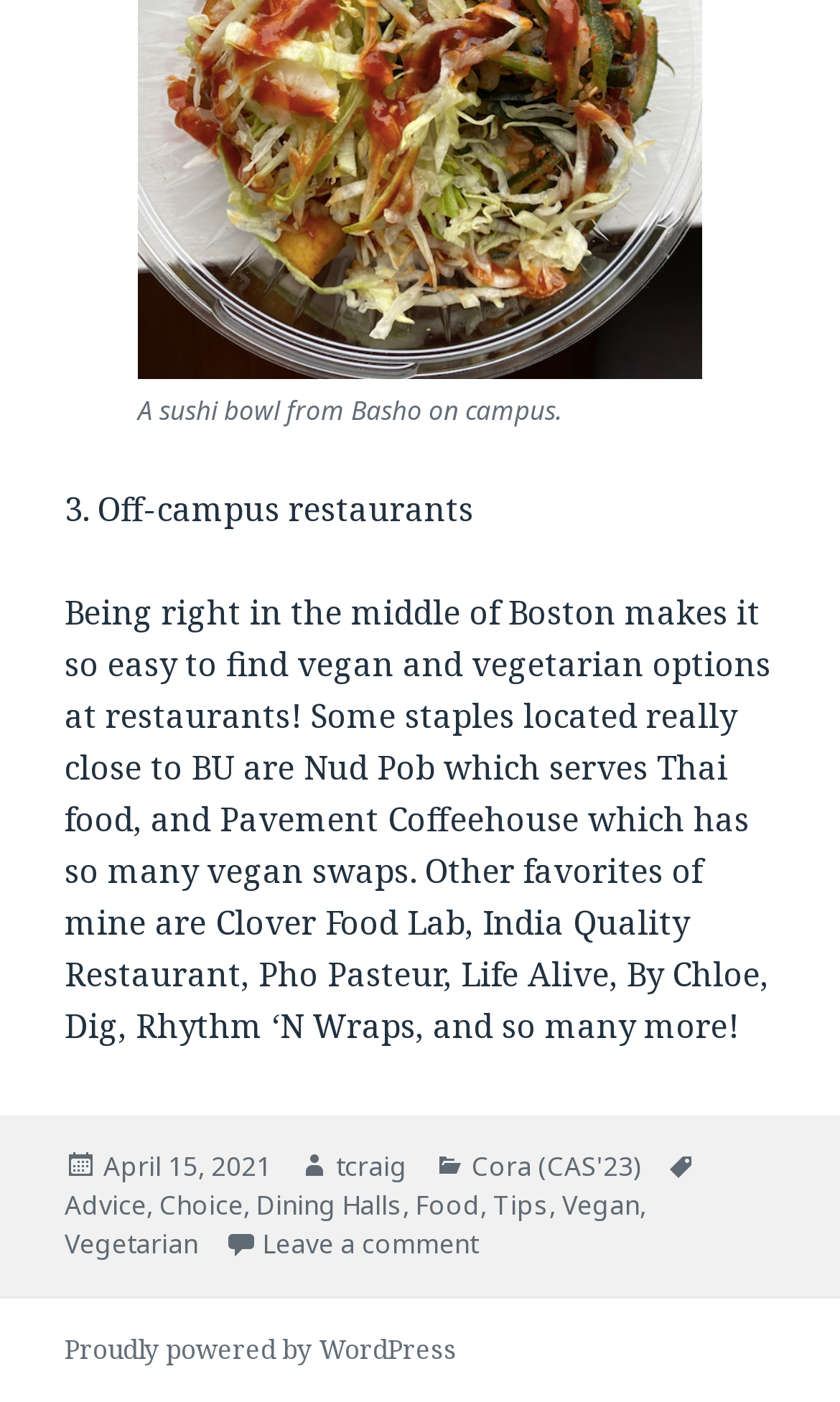Who is the author of the article?
Based on the screenshot, respond with a single word or phrase.

tcraig